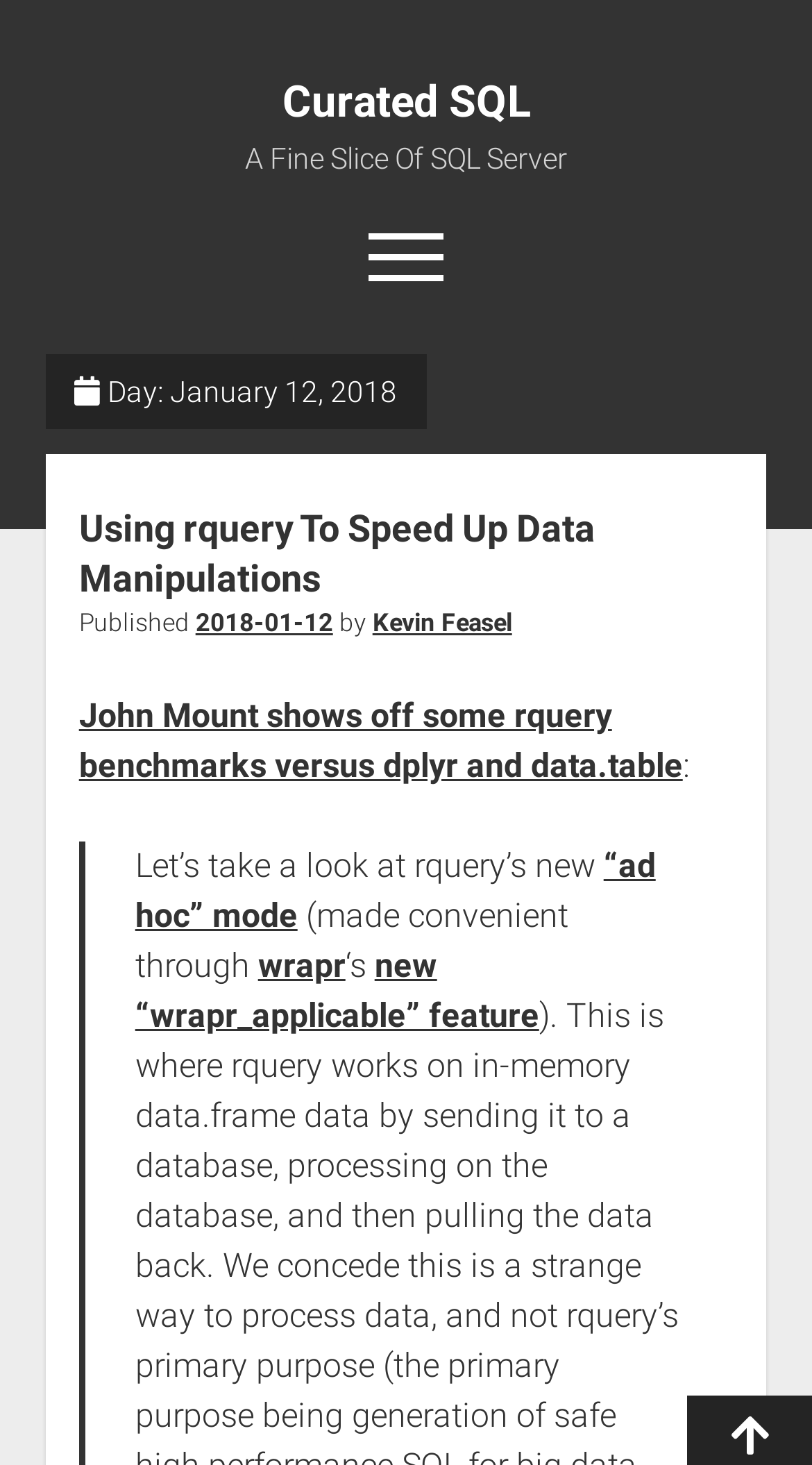Please answer the following question using a single word or phrase: 
What is the topic of the article 'Using rquery To Speed Up Data Manipulations'?

rquery benchmarks